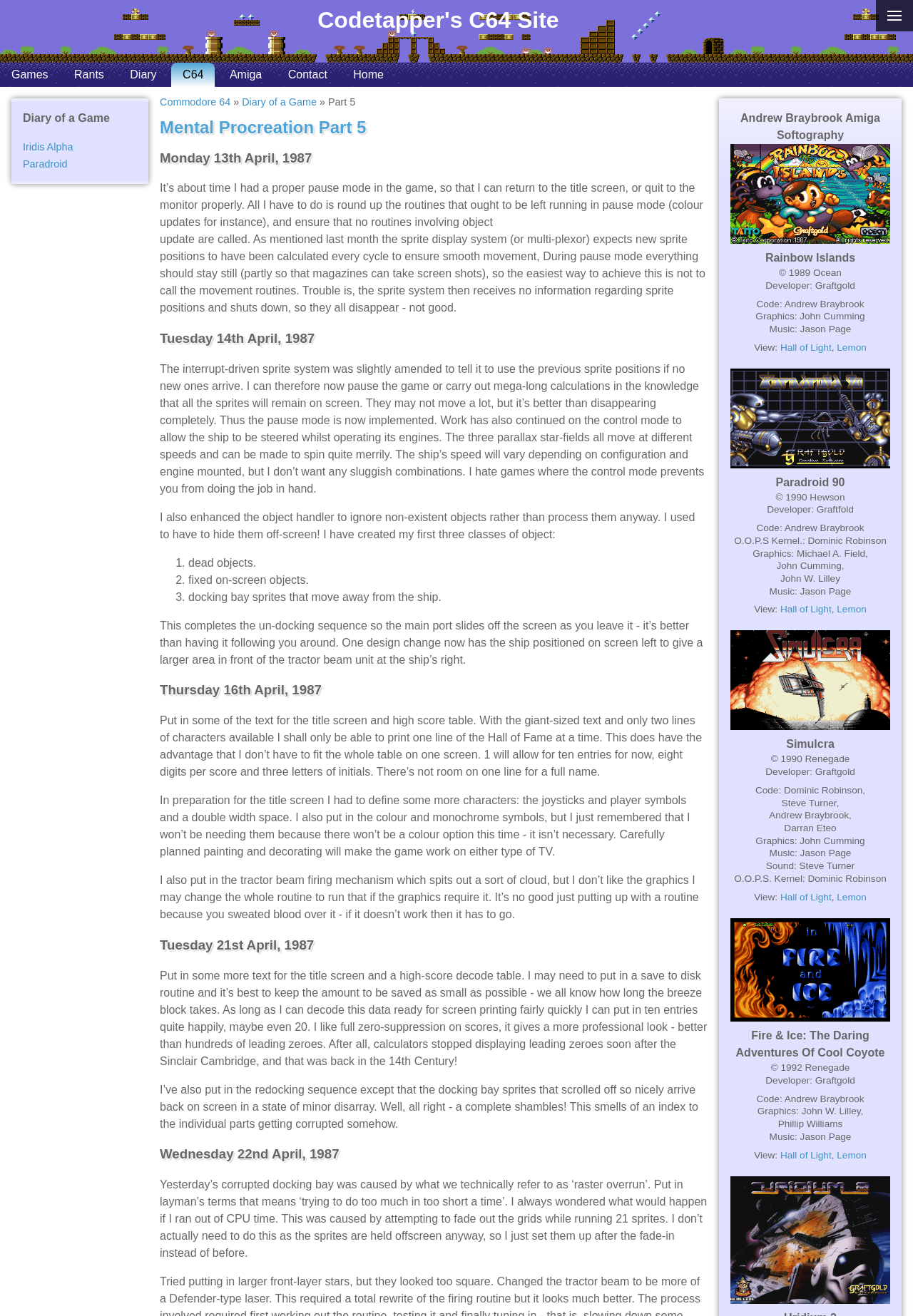Refer to the image and offer a detailed explanation in response to the question: What is the title of the diary entry?

The title of the diary entry can be found in the heading element, which reads 'Mental Procreation Part 5'. This title is also mentioned in the URL of the webpage.